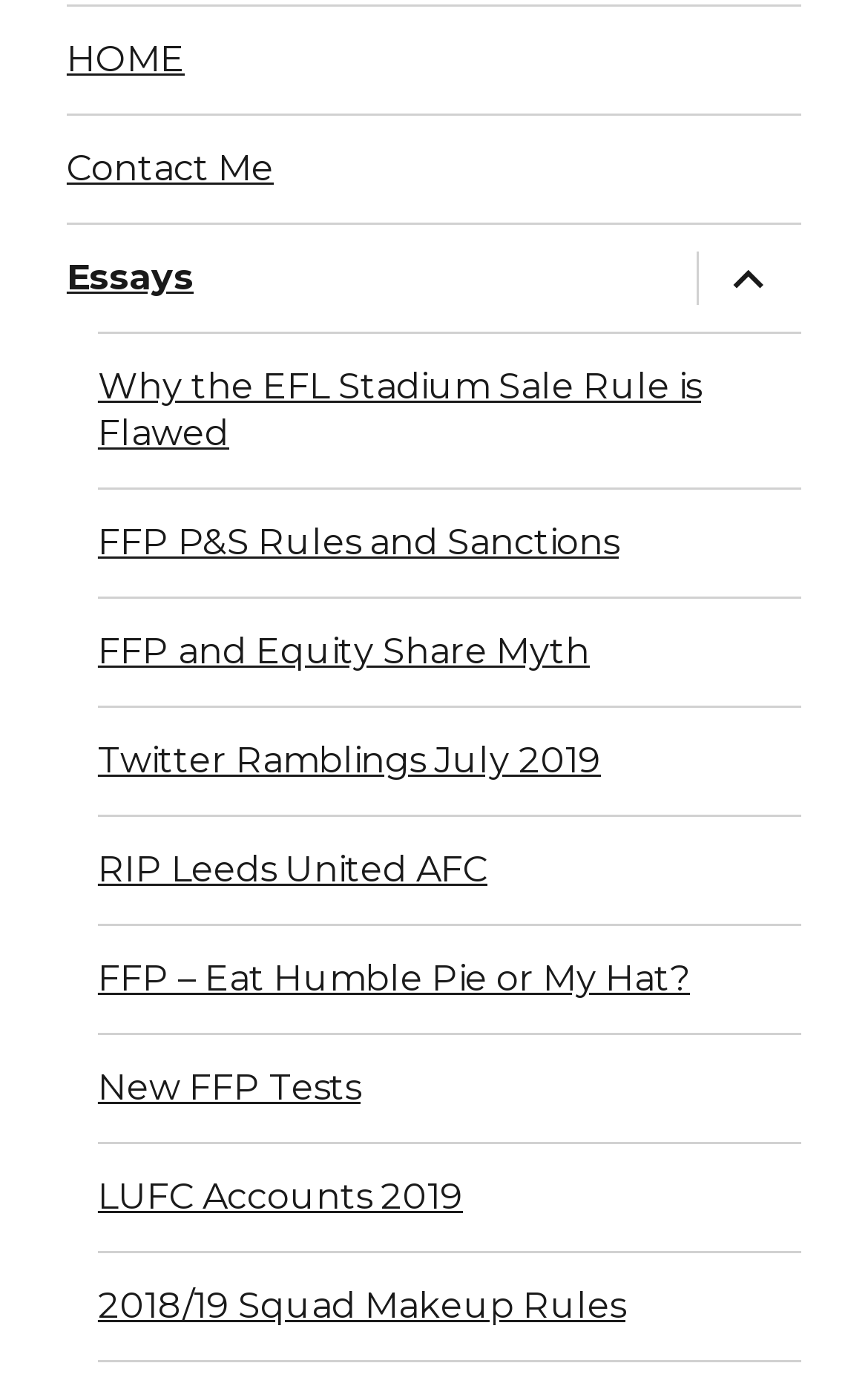Determine the coordinates of the bounding box that should be clicked to complete the instruction: "read 'Why the EFL Stadium Sale Rule is Flawed' article". The coordinates should be represented by four float numbers between 0 and 1: [left, top, right, bottom].

[0.113, 0.24, 0.923, 0.351]